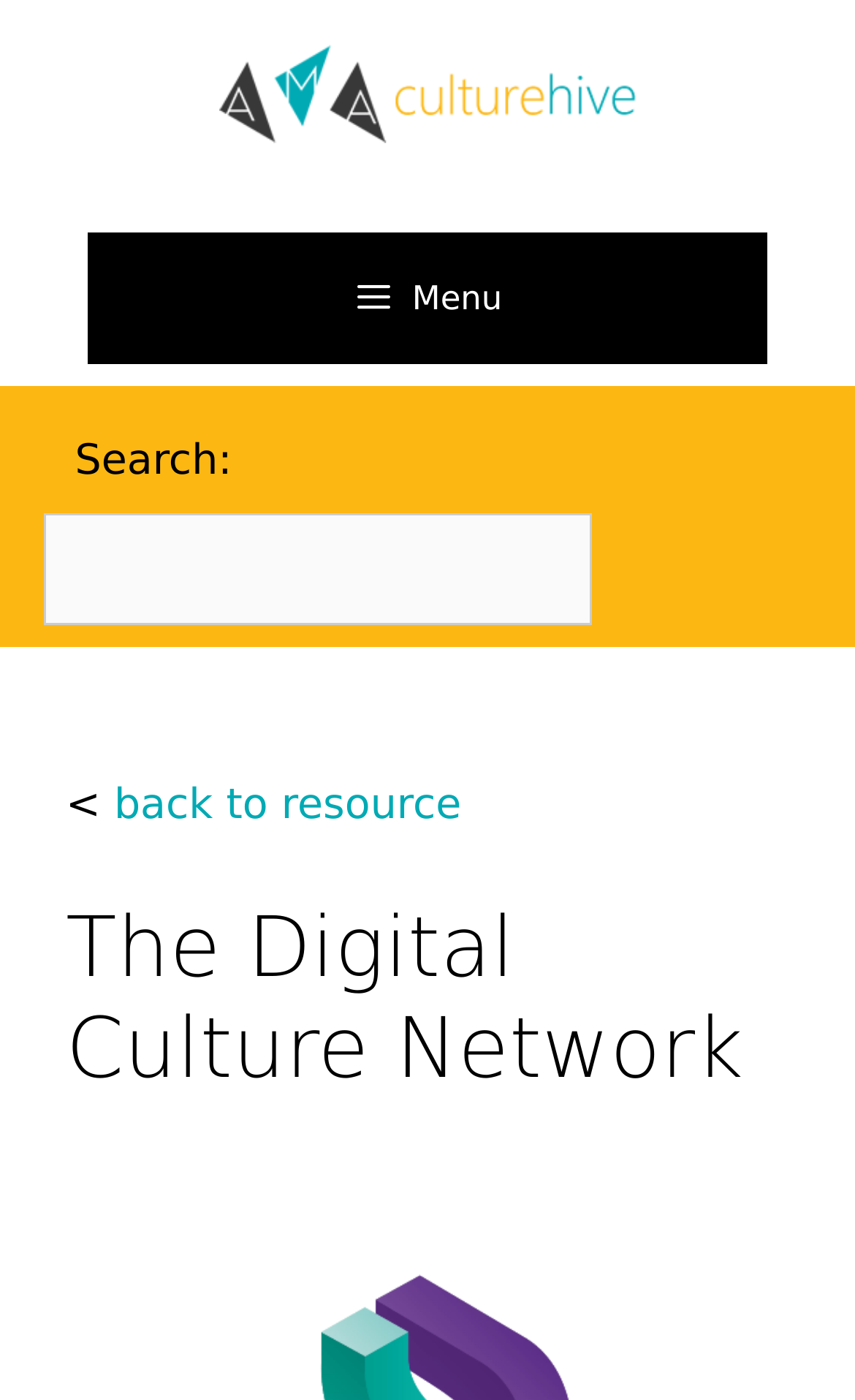Provide a one-word or brief phrase answer to the question:
What is the logo of the organization?

CultureHive